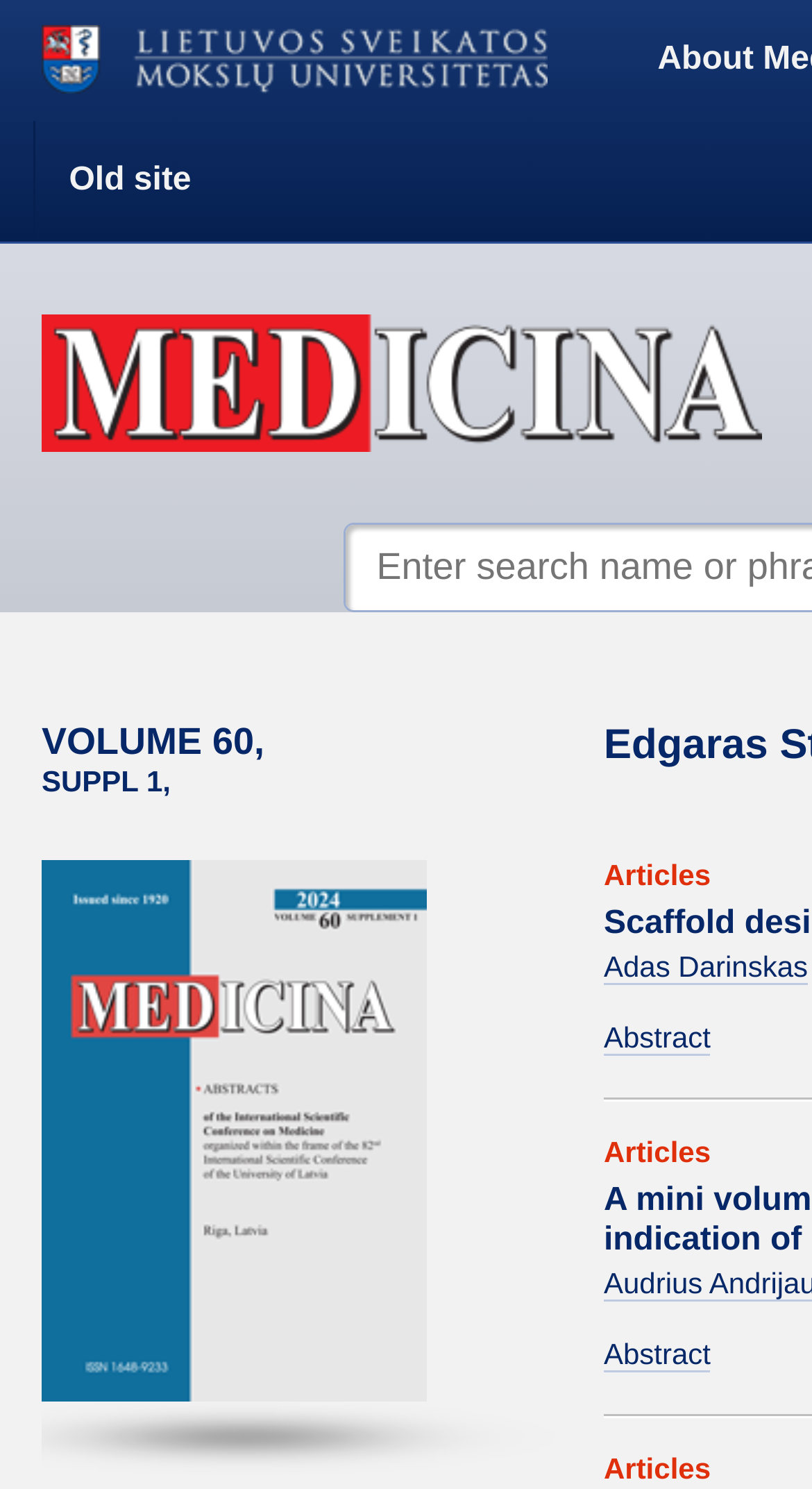What is the text of the first link on the webpage?
Using the screenshot, give a one-word or short phrase answer.

Lietuvos sveikatos mokslų universitetas